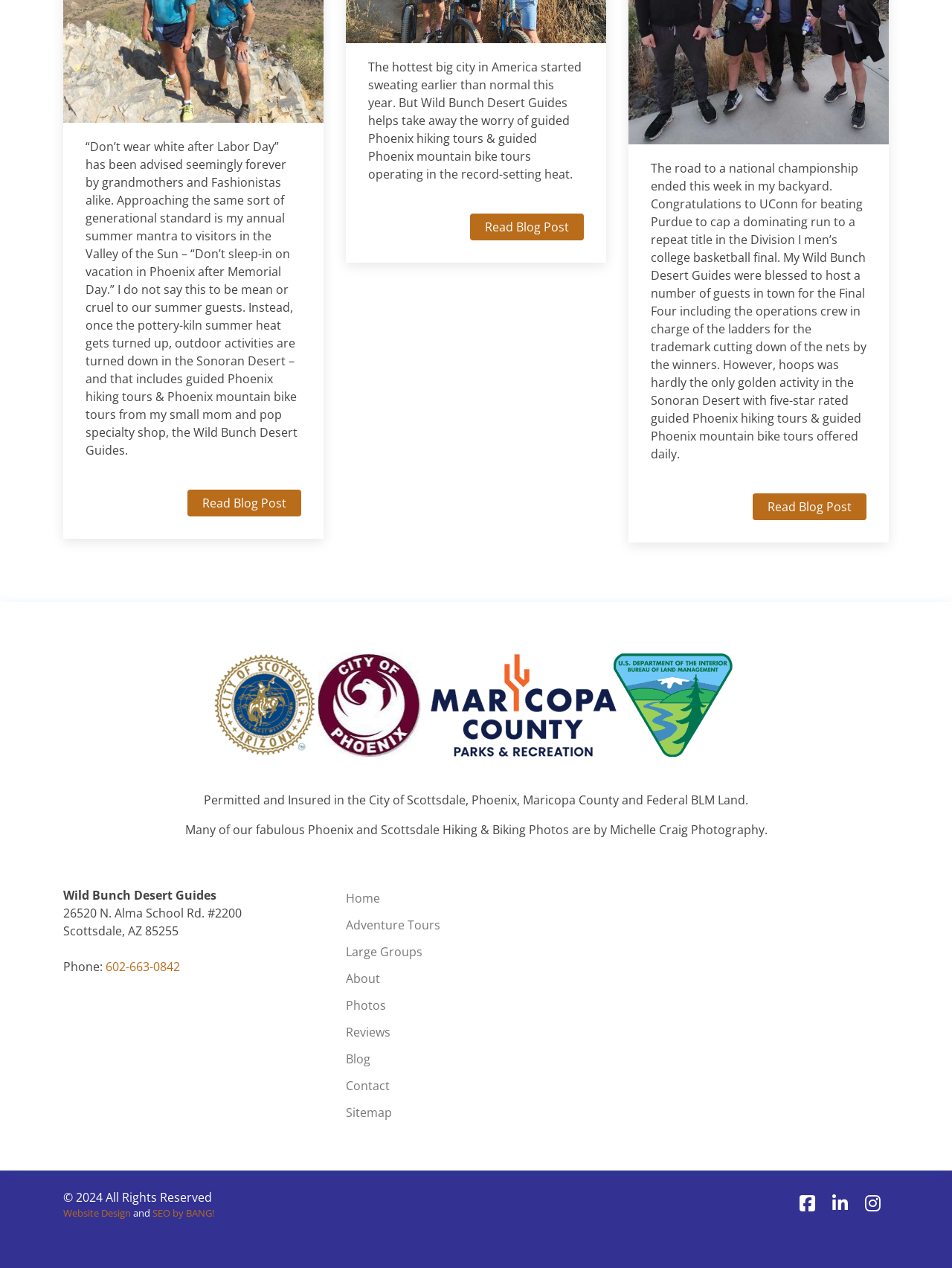Please find the bounding box coordinates of the section that needs to be clicked to achieve this instruction: "Check the address of Wild Bunch Desert Guides".

[0.066, 0.714, 0.254, 0.726]